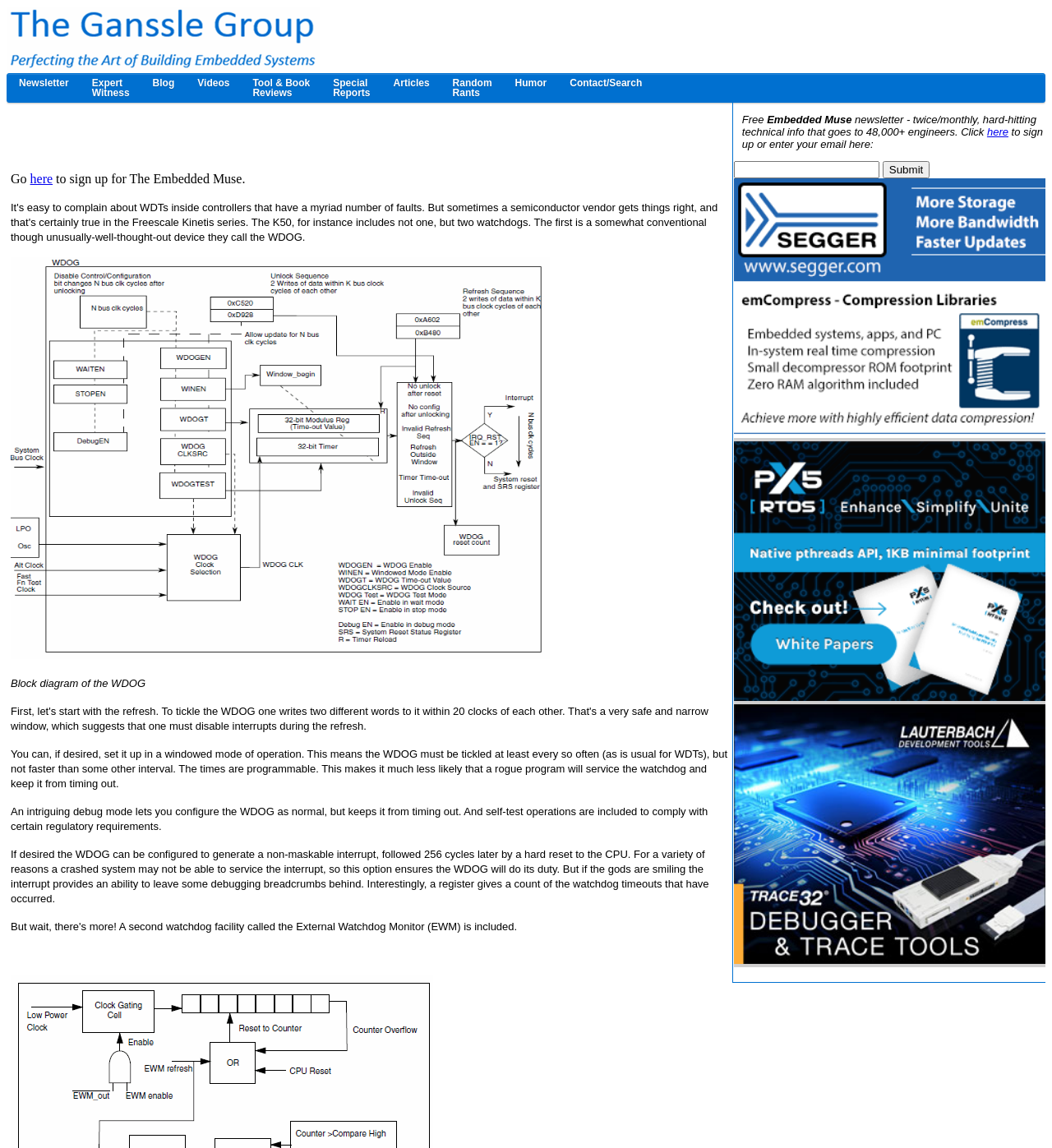Find the bounding box coordinates of the element you need to click on to perform this action: 'Enter email address in the textbox'. The coordinates should be represented by four float values between 0 and 1, in the format [left, top, right, bottom].

[0.698, 0.14, 0.836, 0.155]